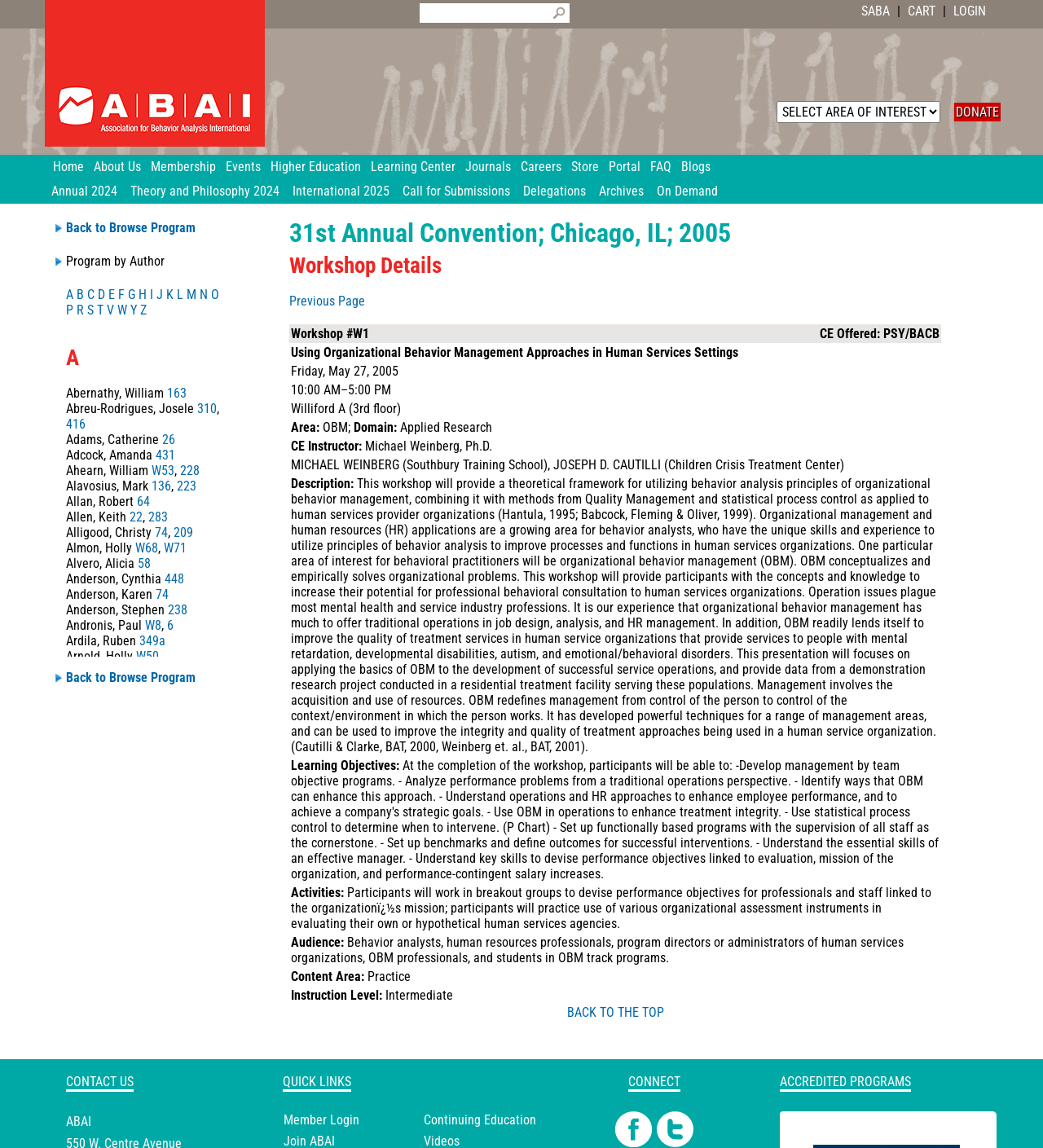Provide a one-word or short-phrase response to the question:
What is the event name that corresponds to the link 'Annual 2024'?

Annual 2024